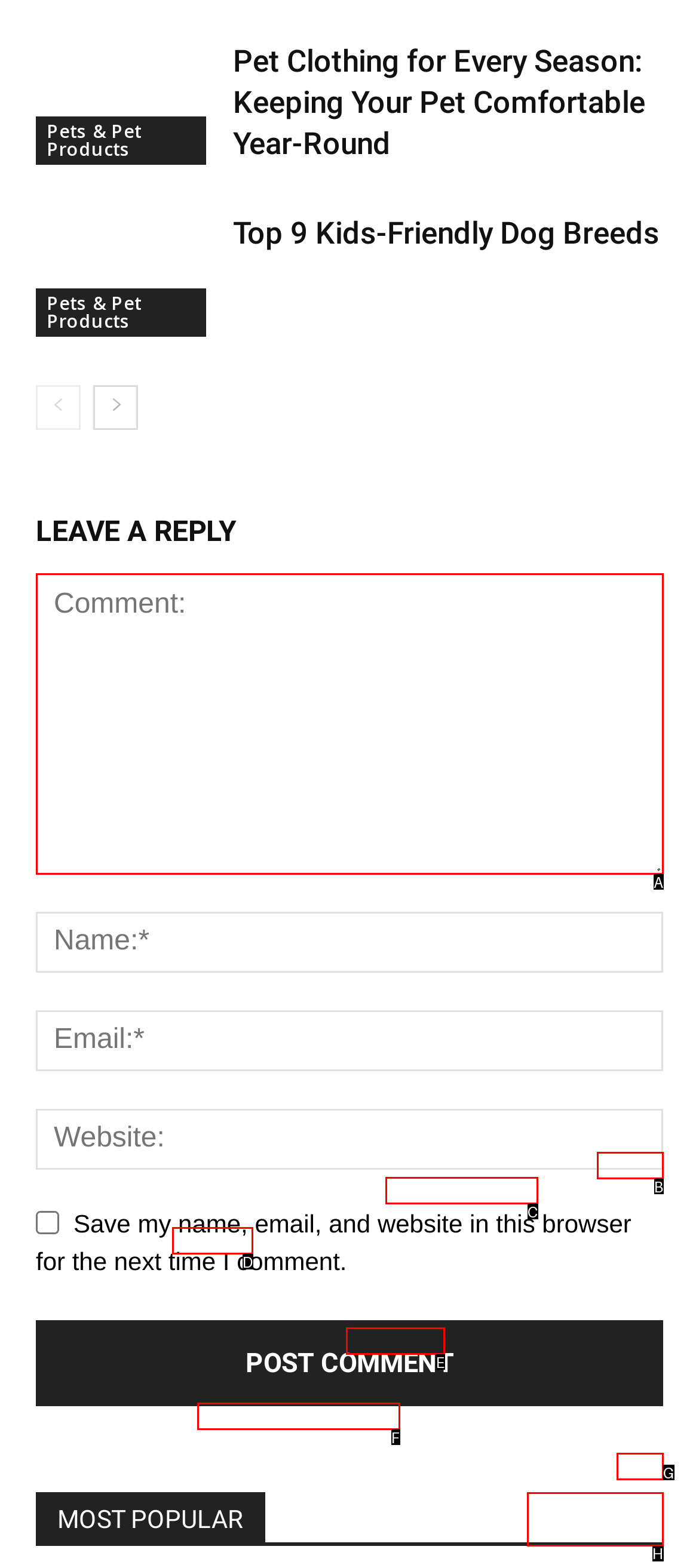Tell me which option I should click to complete the following task: Click on the 'More' dropdown menu
Answer with the option's letter from the given choices directly.

H